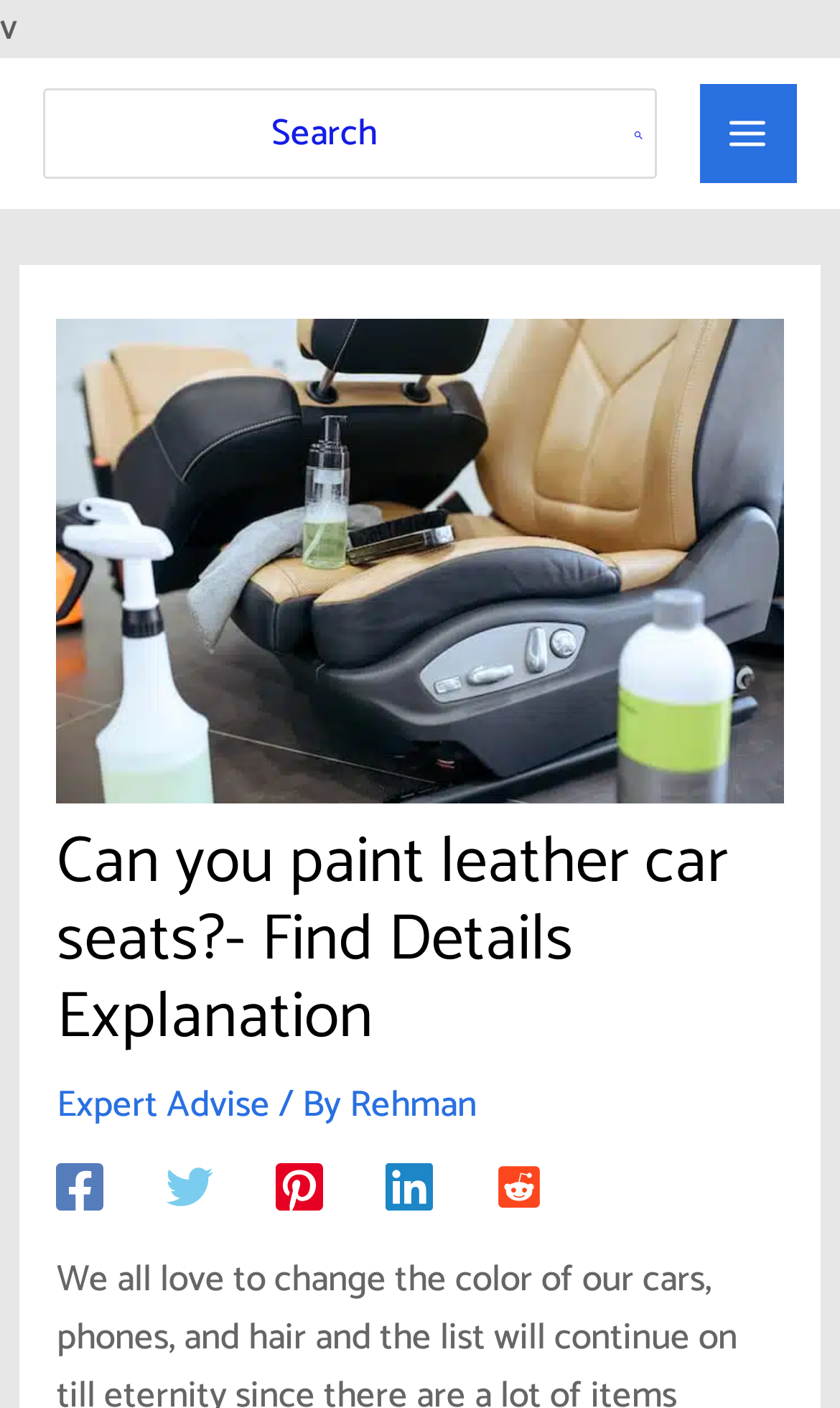Locate and generate the text content of the webpage's heading.

Can you paint leather car seats?- Find Details Explanation